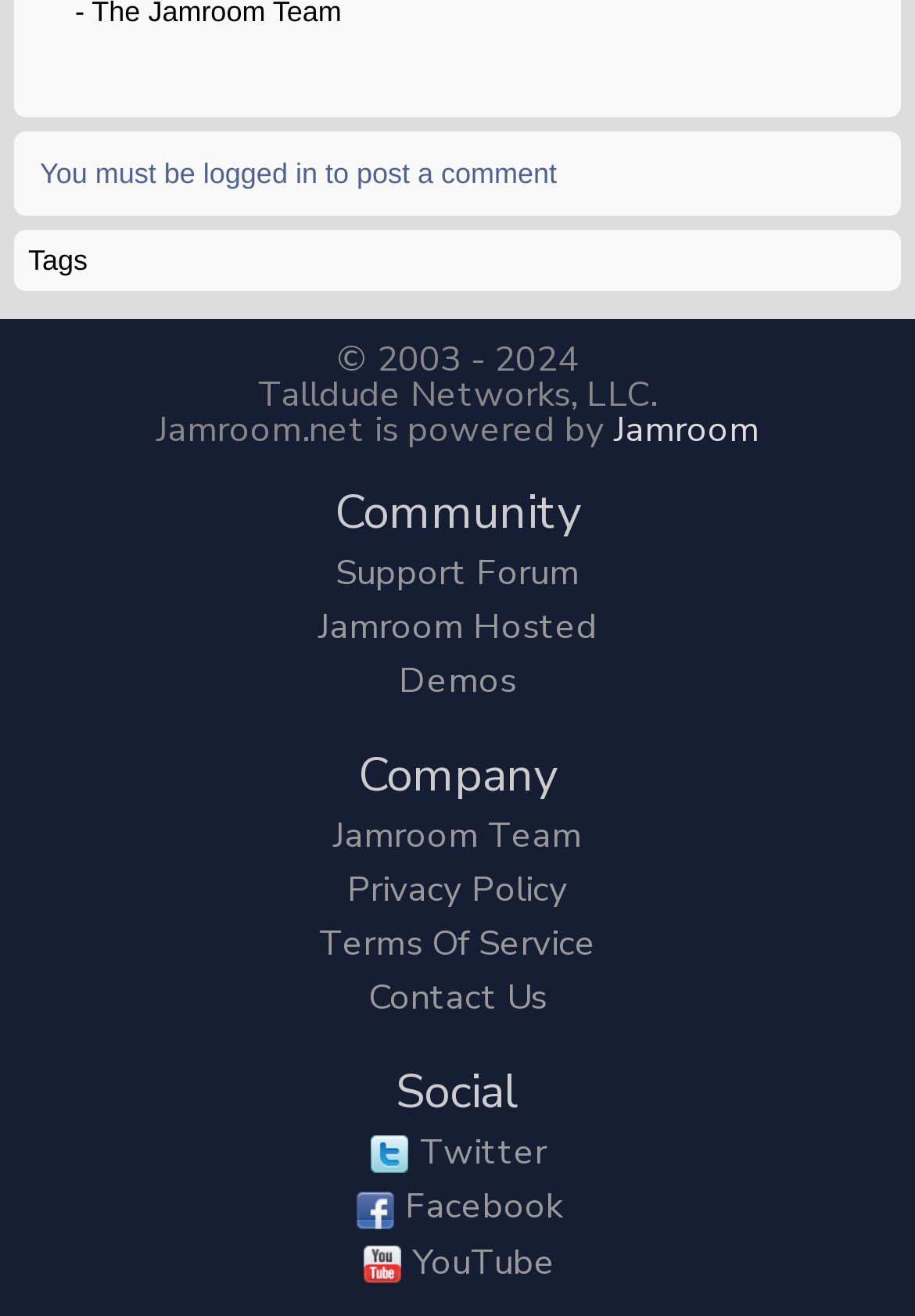Determine the bounding box coordinates for the UI element described. Format the coordinates as (top-left x, top-left y, bottom-right x, bottom-right y) and ensure all values are between 0 and 1. Element description: Jamroom Team

[0.364, 0.617, 0.636, 0.652]